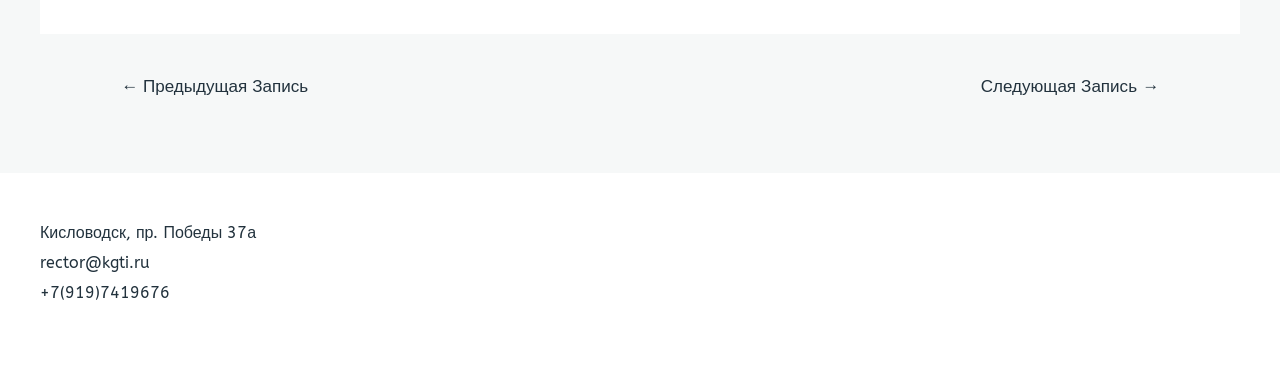Examine the image carefully and respond to the question with a detailed answer: 
What are the navigation options?

I found the navigation options by looking at the top section of the webpage, where there are two links, one for the previous record and one for the next record.